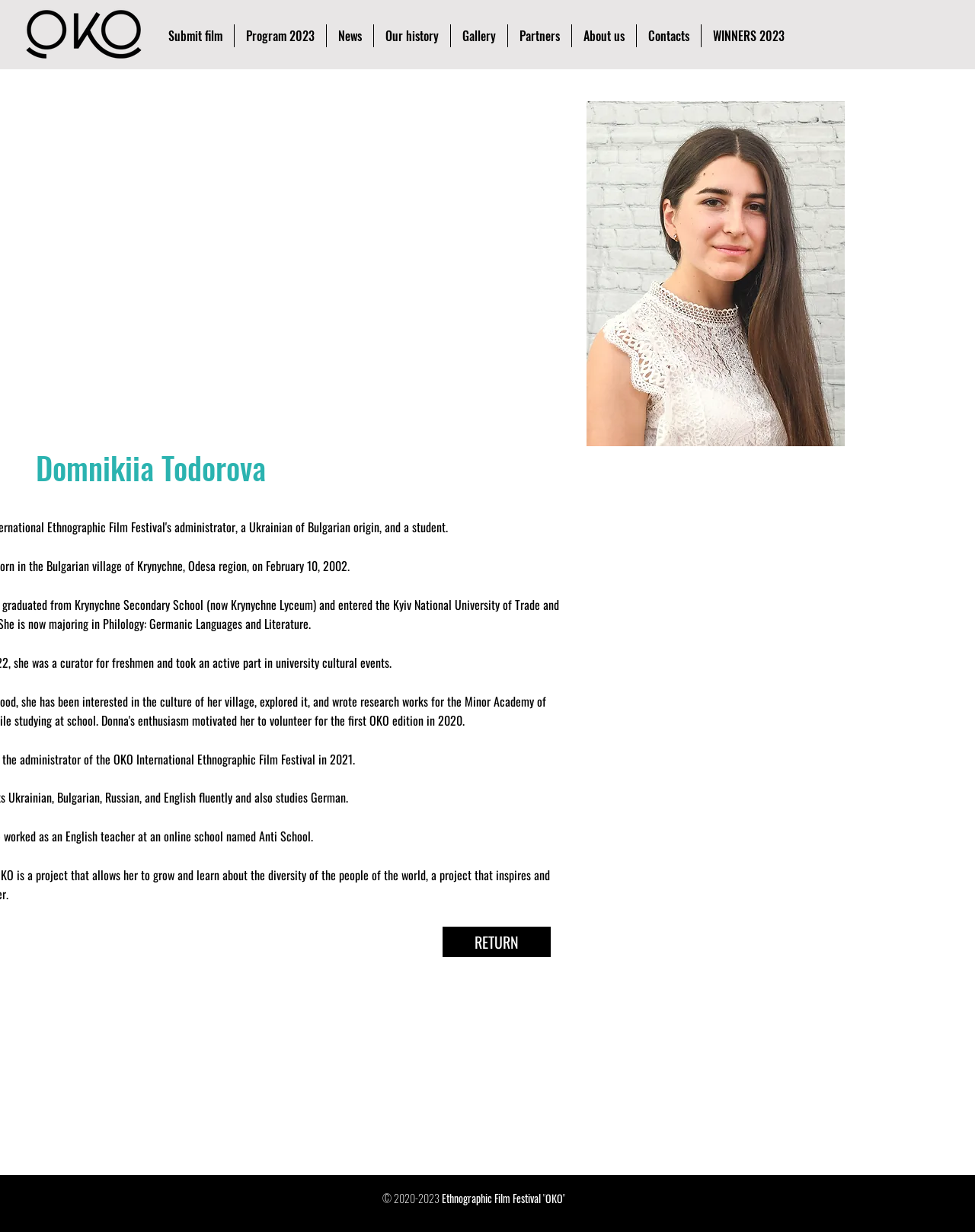What type of films are featured in the festival?
Answer the question with a single word or phrase derived from the image.

Ethnographic and anthropological documentary films